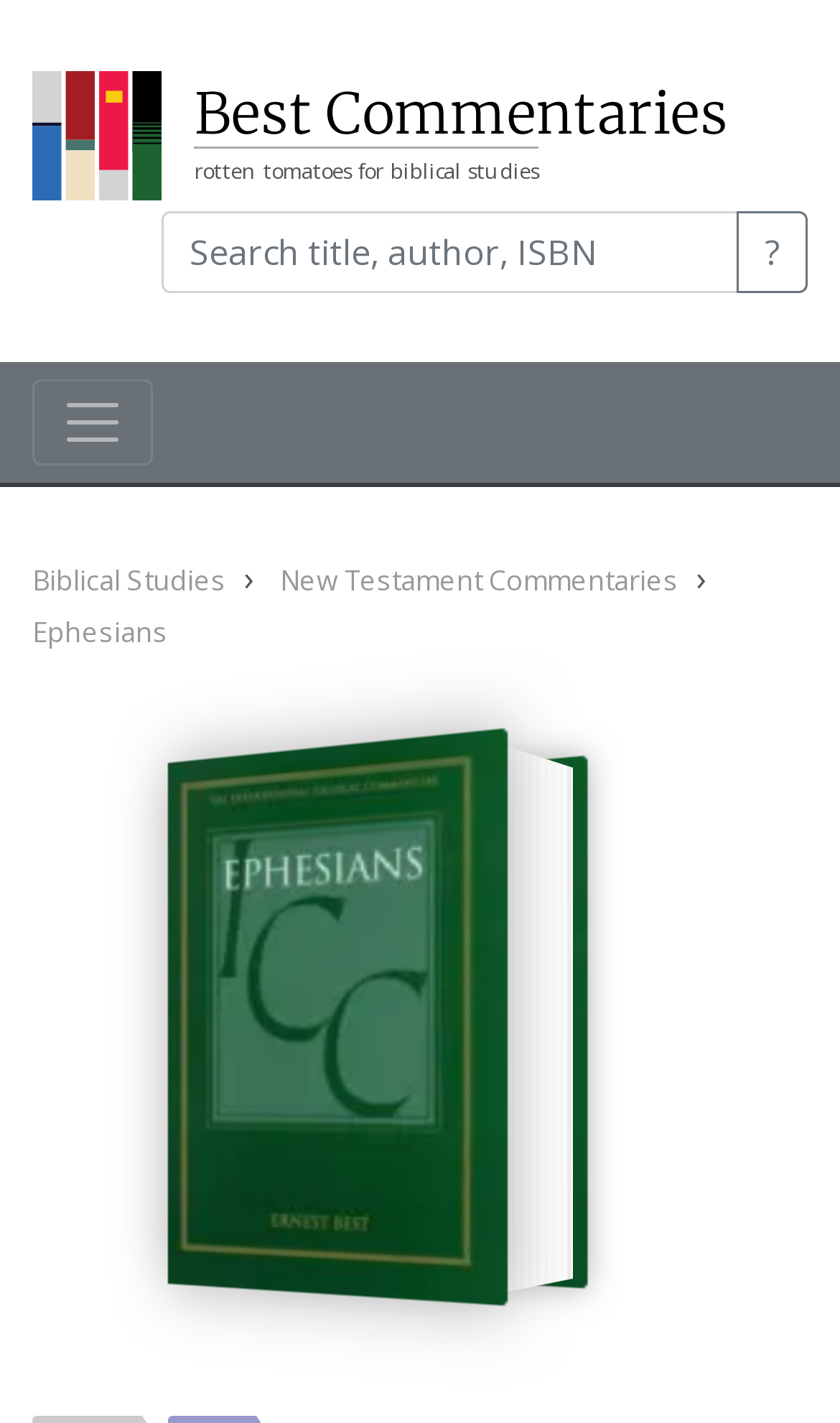Determine the bounding box coordinates for the UI element described. Format the coordinates as (top-left x, top-left y, bottom-right x, bottom-right y) and ensure all values are between 0 and 1. Element description: New Testament Commentaries

[0.333, 0.394, 0.828, 0.423]